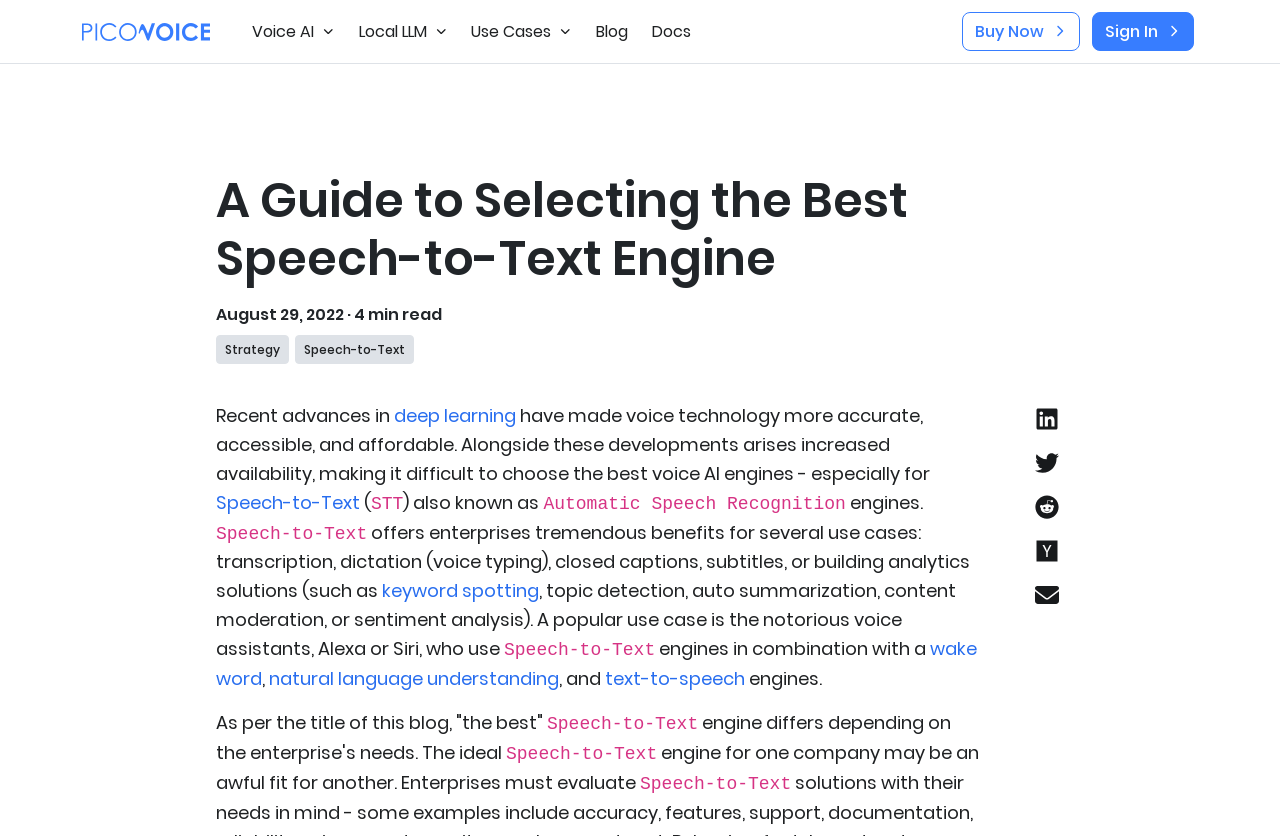Determine which piece of text is the heading of the webpage and provide it.

A Guide to Selecting the Best Speech-to-Text Engine